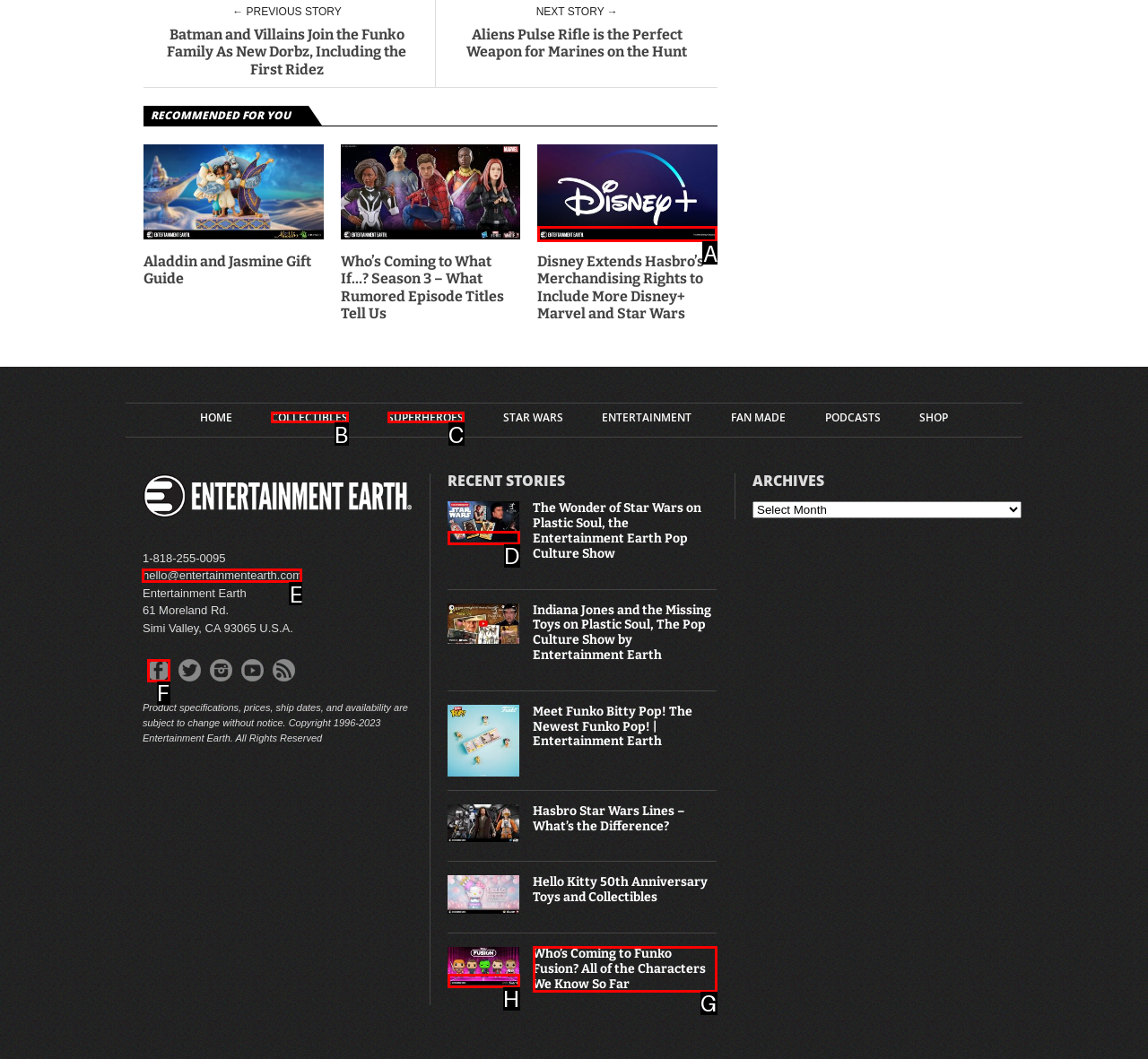Point out which UI element to click to complete this task: Contact via 'hello@entertainmentearth.com'
Answer with the letter corresponding to the right option from the available choices.

E